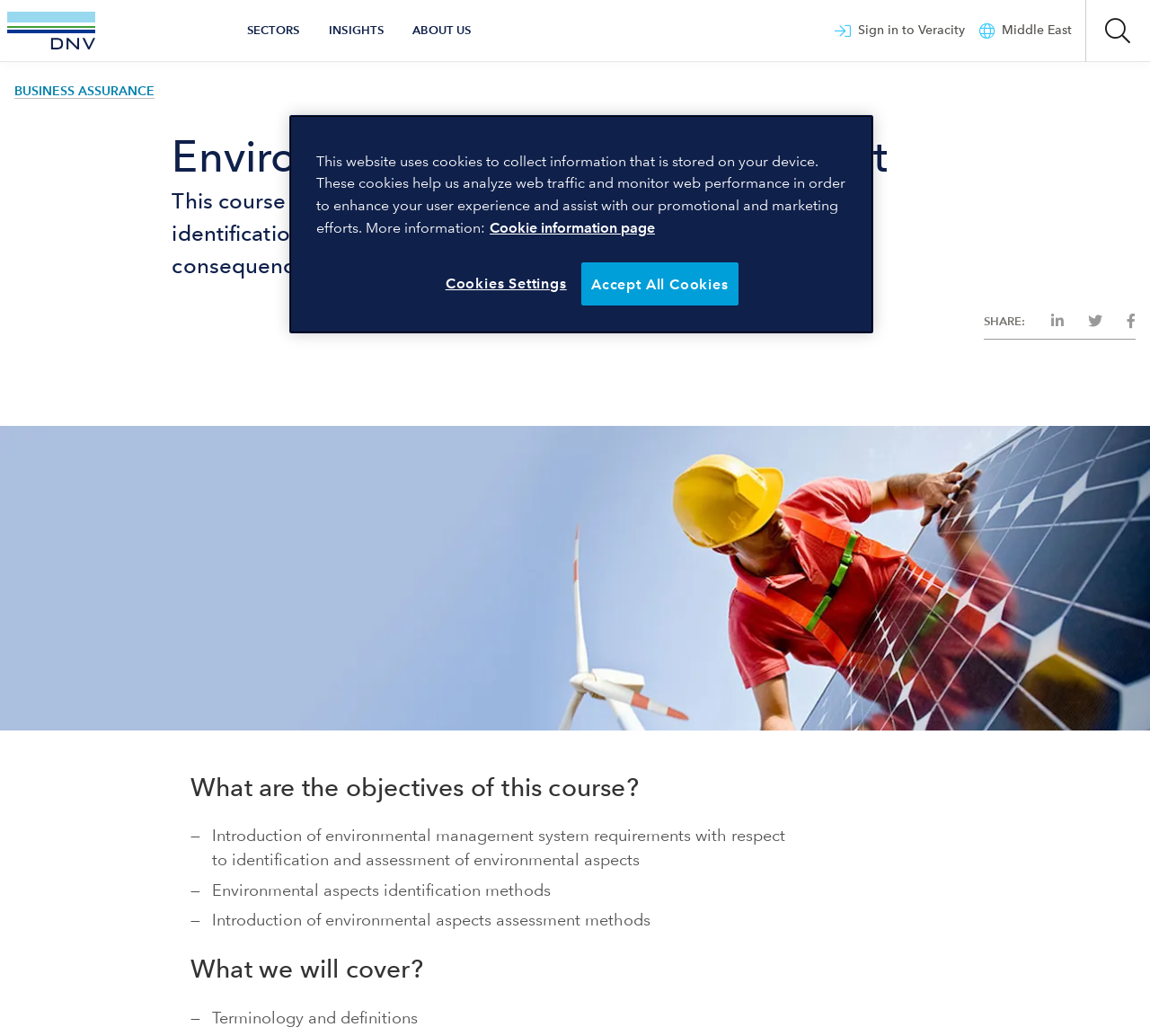Use one word or a short phrase to answer the question provided: 
How many social media platforms are available for sharing?

Three